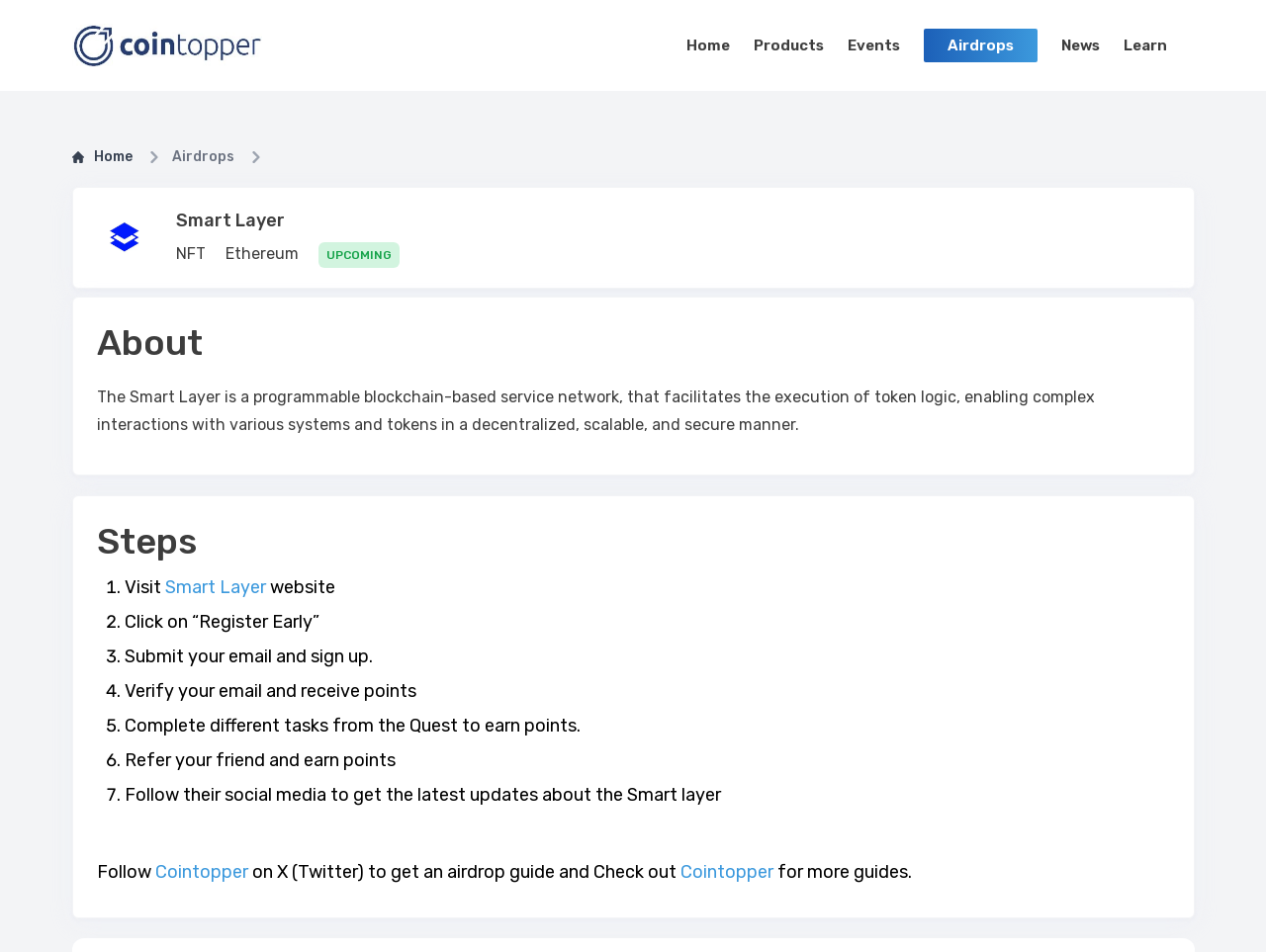Using the element description: "Read More »", determine the bounding box coordinates for the specified UI element. The coordinates should be four float numbers between 0 and 1, [left, top, right, bottom].

None